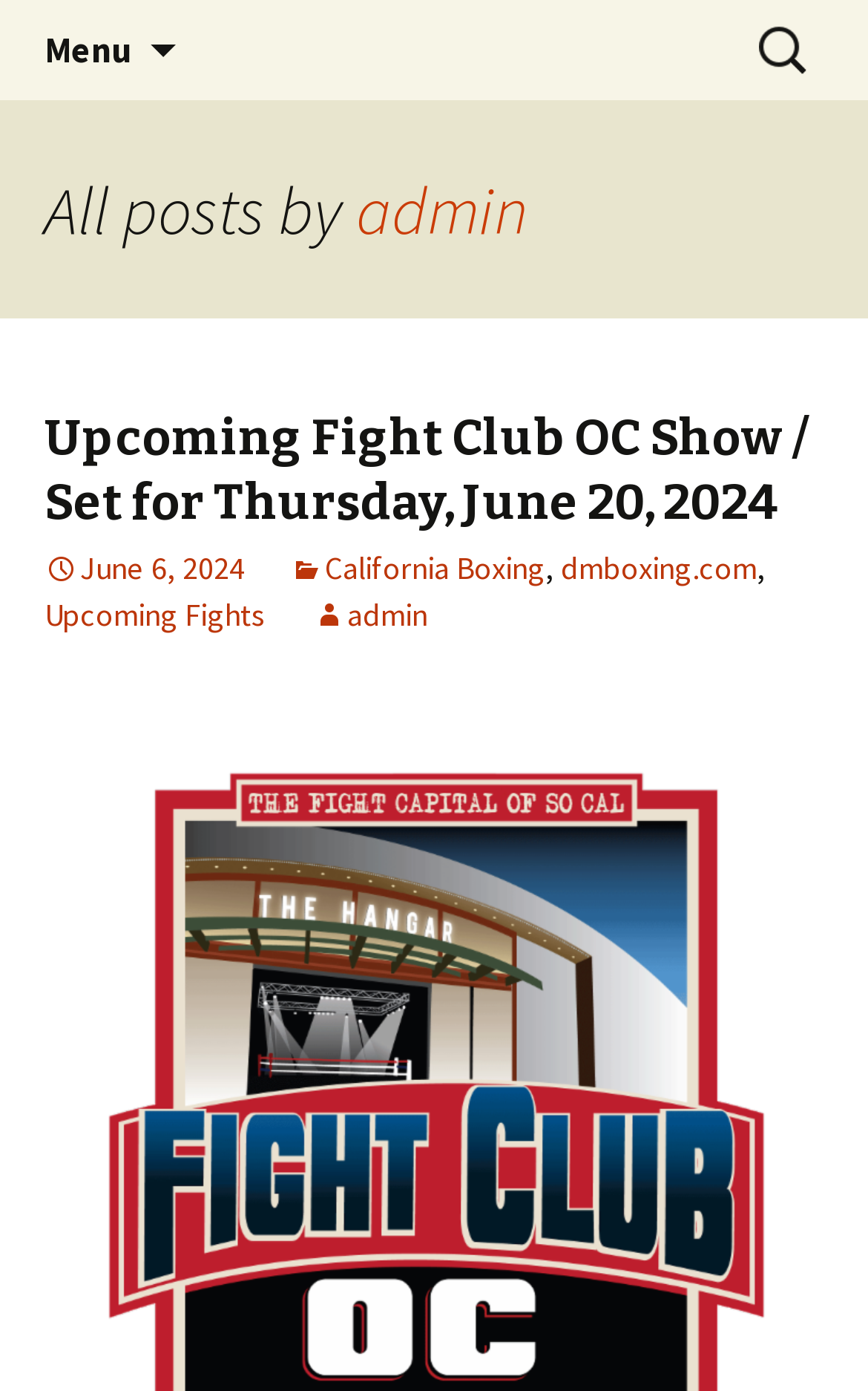What is the date of the upcoming event?
Please provide a single word or phrase answer based on the image.

June 20, 2024